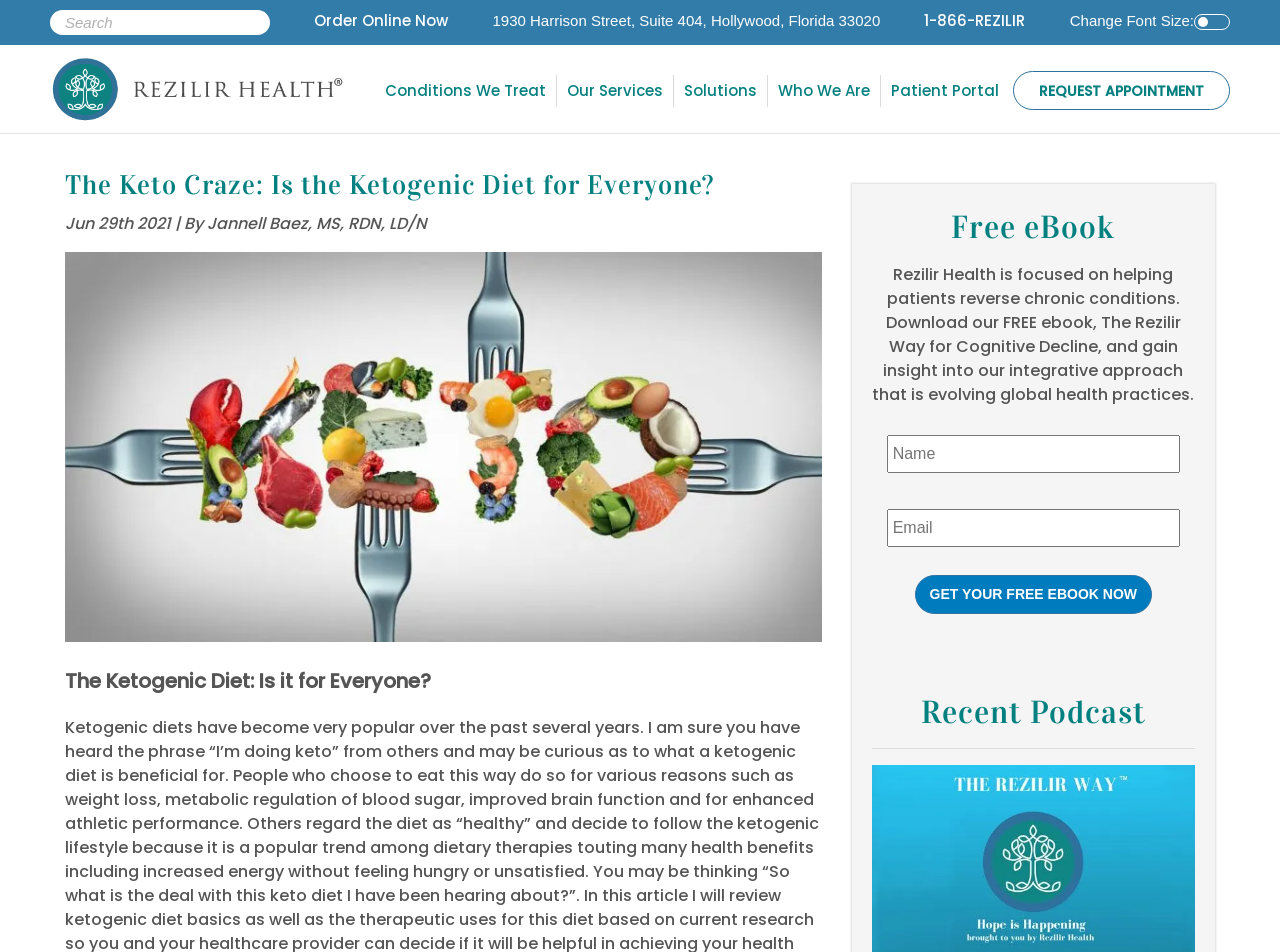Identify the bounding box coordinates of the clickable region required to complete the instruction: "Search for something". The coordinates should be given as four float numbers within the range of 0 and 1, i.e., [left, top, right, bottom].

[0.039, 0.011, 0.211, 0.036]